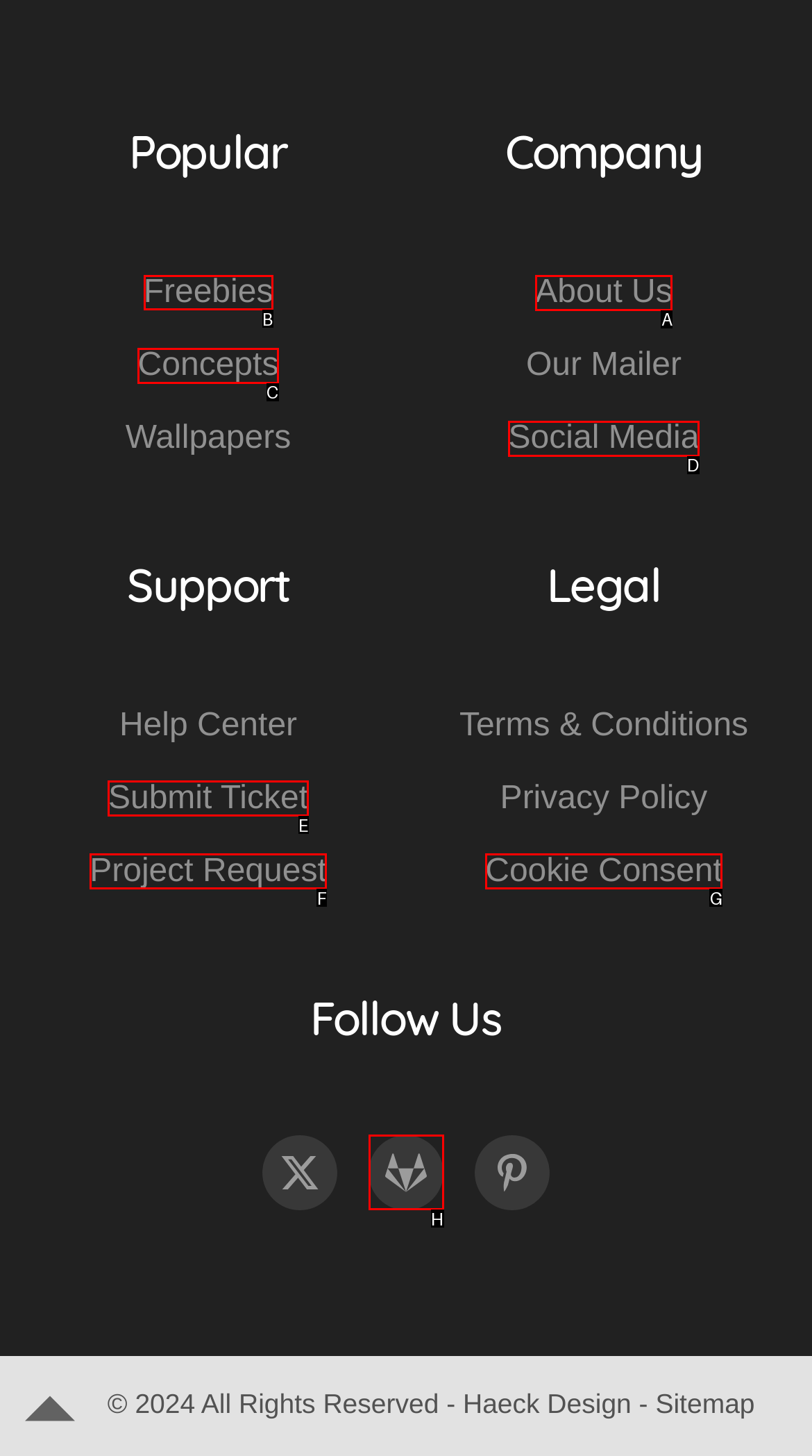Determine the correct UI element to click for this instruction: Click on Freebies. Respond with the letter of the chosen element.

B